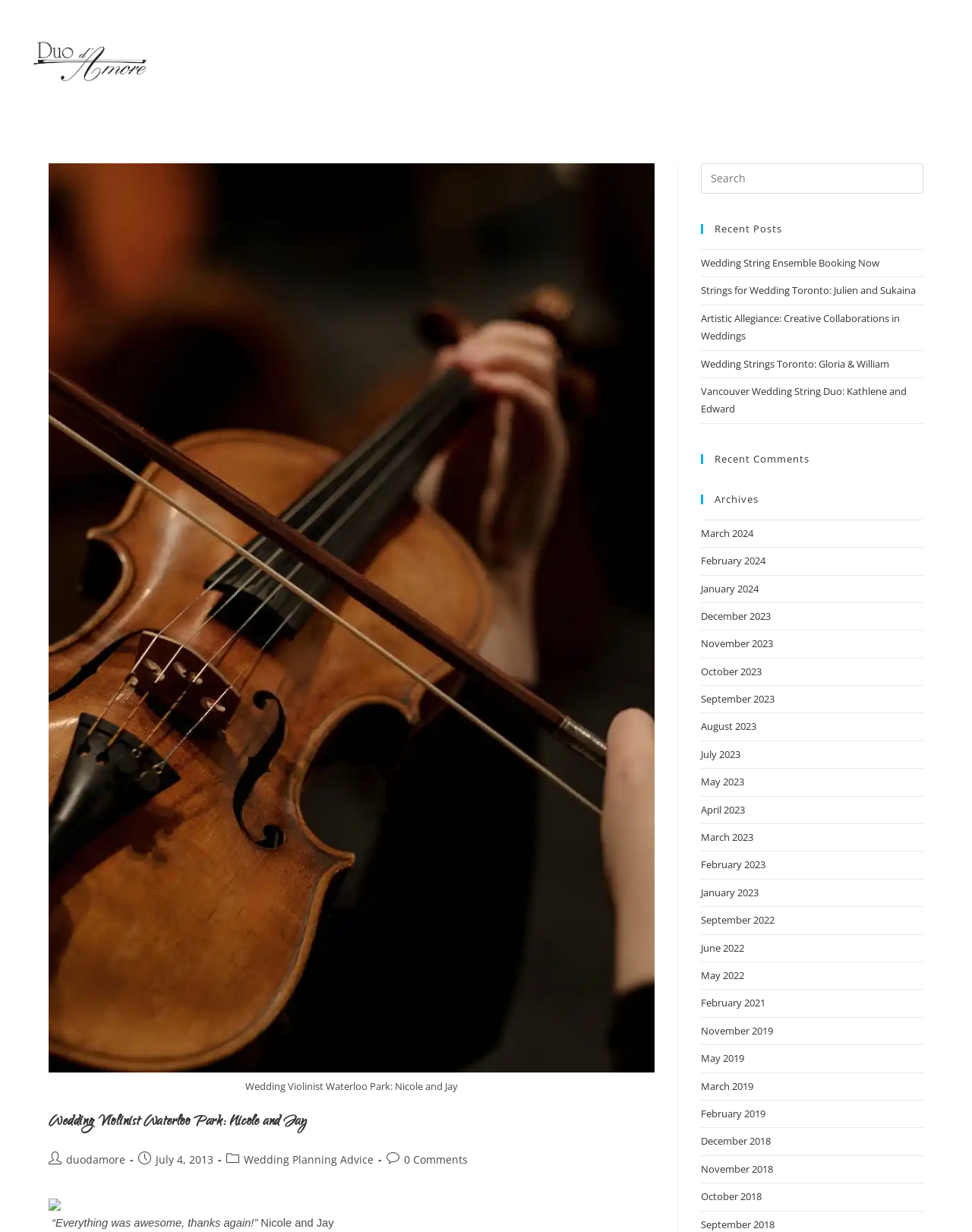How many comments are there on the first article?
We need a detailed and meticulous answer to the question.

I found the number of comments on the first article by looking at the link element with the text '0 Comments' which is a child of the list element with the text 'Post details:'.